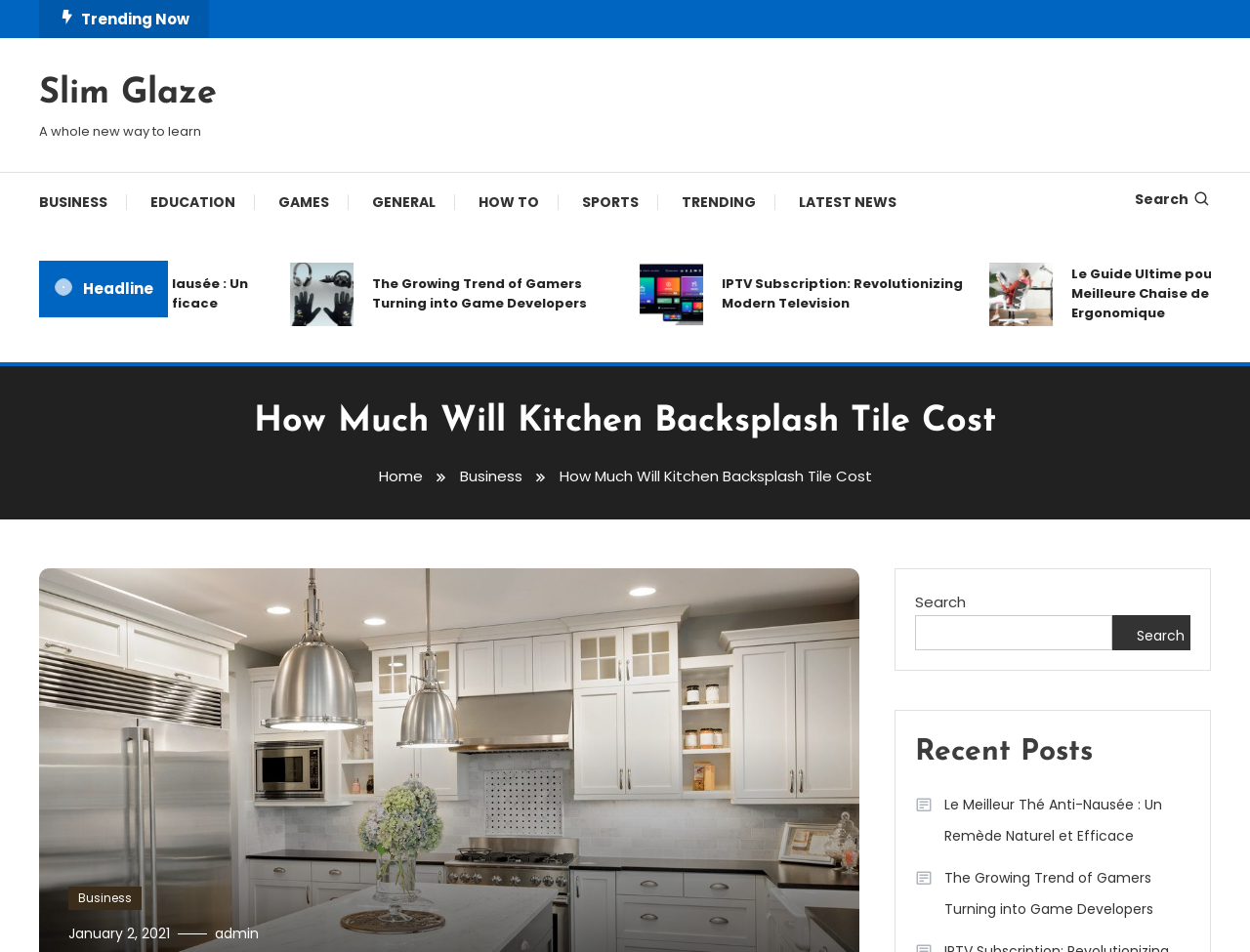Generate a comprehensive caption for the webpage you are viewing.

The webpage appears to be a blog or news article page, with a focus on the topic of kitchen backsplash tile cost. At the top of the page, there is a section labeled "Trending Now" with a few links to related topics. Below this, there is a navigation menu with links to various categories such as "Business", "Education", "Games", and more.

The main content of the page is divided into two columns. On the left side, there is a heading that reads "How Much Will Kitchen Backsplash Tile Cost", followed by a navigation breadcrumb trail that shows the current page's location within the website. Below this, there is a search bar with a button to submit a search query.

On the right side of the page, there are several news article links, including "The Growing Trend of Gamers Turning into Game Developers" and "IPTV Subscription: Revolutionizing Modern Television". There is also a section labeled "Recent Posts" with links to additional articles.

At the very top right corner of the page, there is a search icon with a link to search the website. Near the bottom of the page, there is a link to the website's home page, as well as links to specific categories such as "Business" and a date stamp indicating when the article was published.